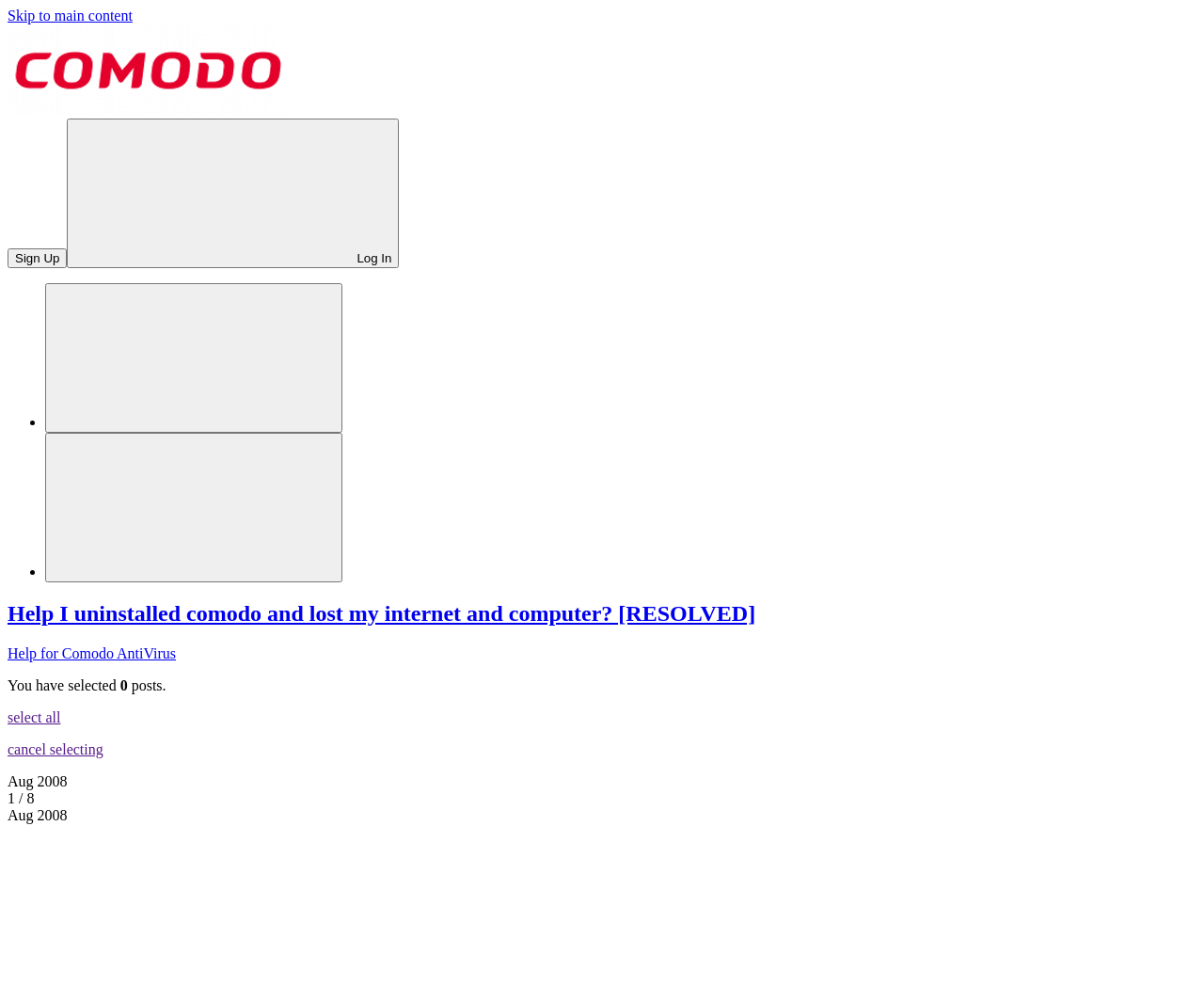Predict the bounding box coordinates for the UI element described as: "Skip to main content". The coordinates should be four float numbers between 0 and 1, presented as [left, top, right, bottom].

[0.006, 0.008, 0.11, 0.023]